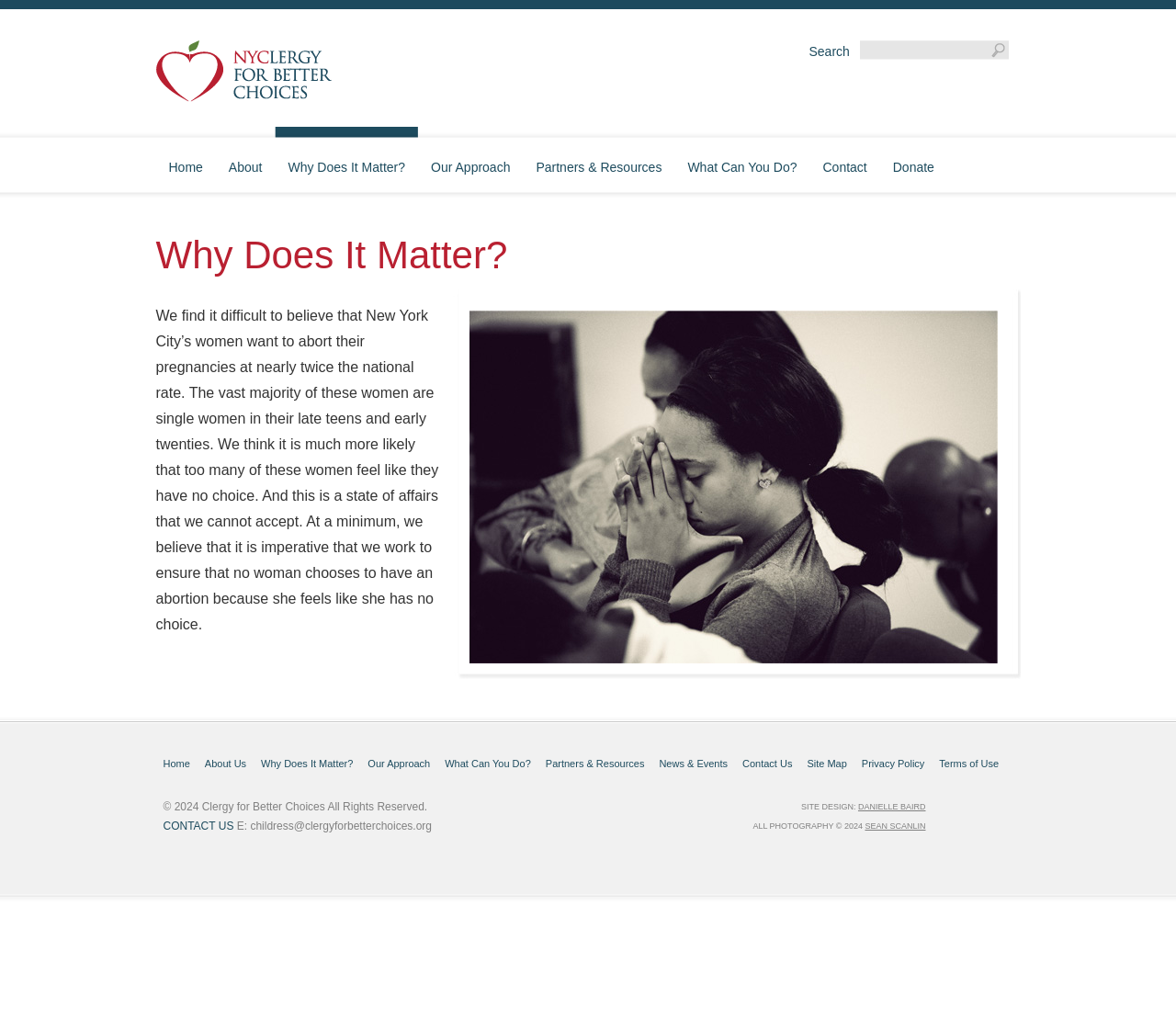What is the first menu item?
Answer the question with a single word or phrase by looking at the picture.

Home